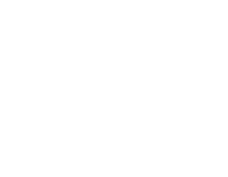What type of design is associated with the image?
Based on the visual details in the image, please answer the question thoroughly.

The image features a sleek and modern design, which is likely associated with pest control services, conveying a professional approach and emphasizing the company's commitment to providing effective pest management solutions.